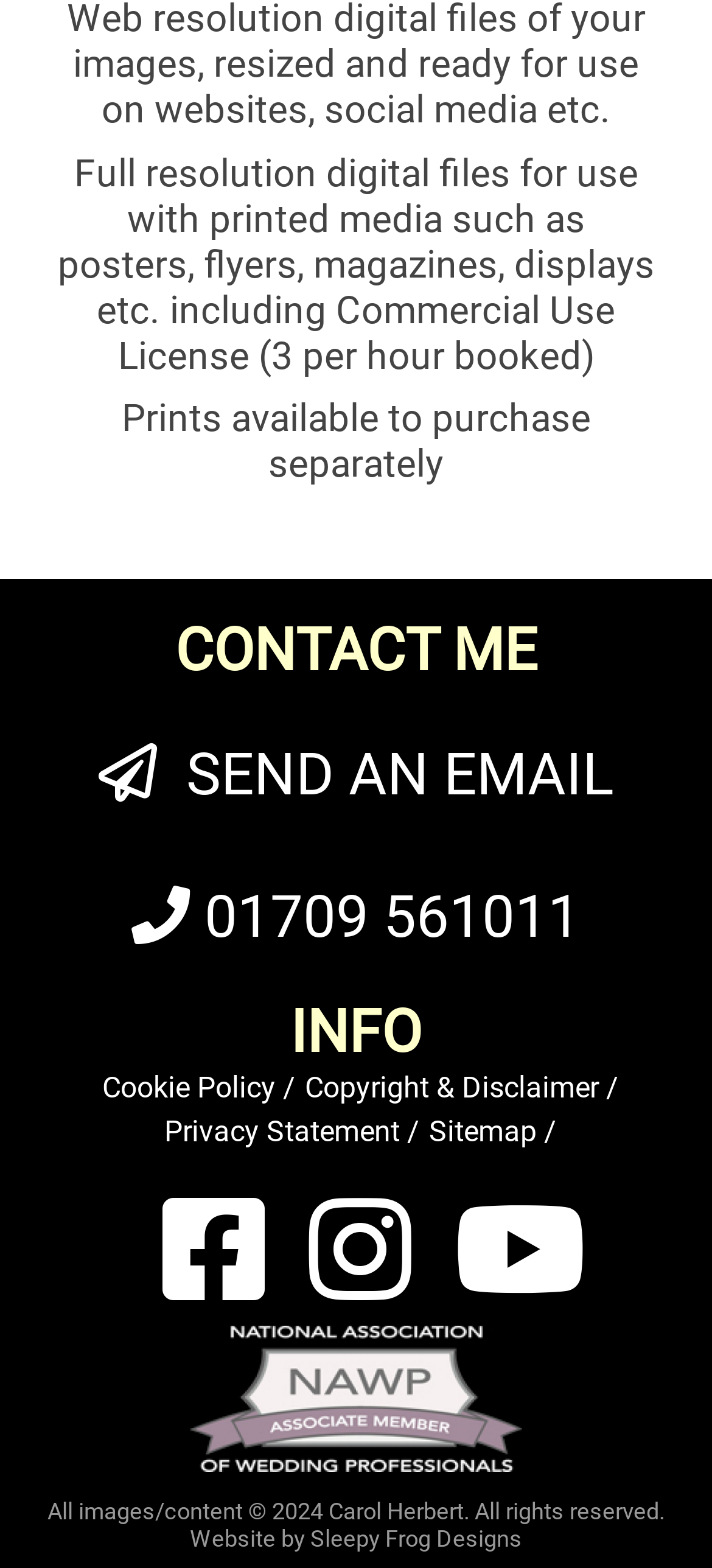Please locate the bounding box coordinates of the element that should be clicked to achieve the given instruction: "View contact information".

[0.05, 0.393, 0.95, 0.437]